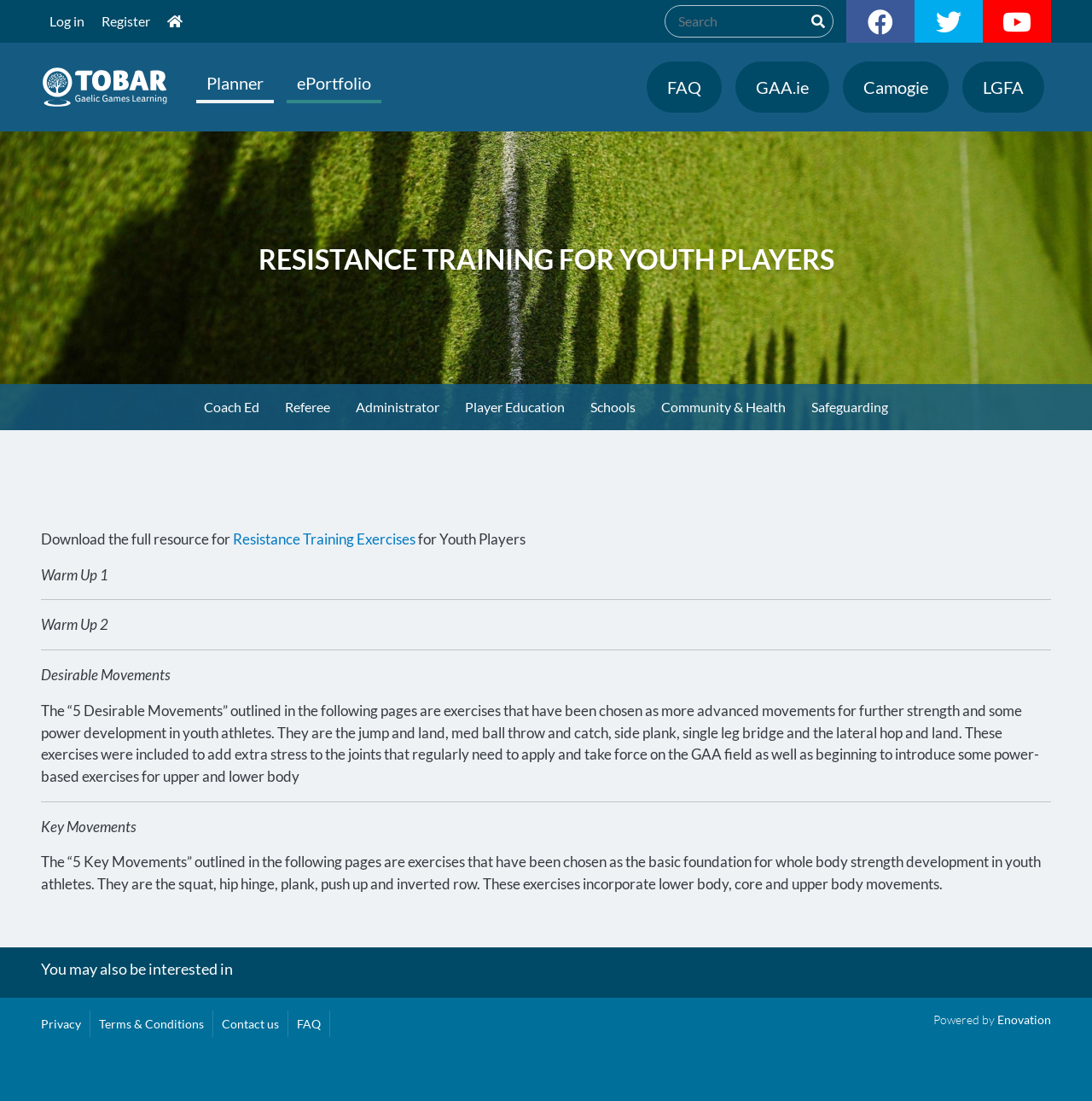Pinpoint the bounding box coordinates for the area that should be clicked to perform the following instruction: "View the Coach Ed page".

[0.175, 0.349, 0.249, 0.391]